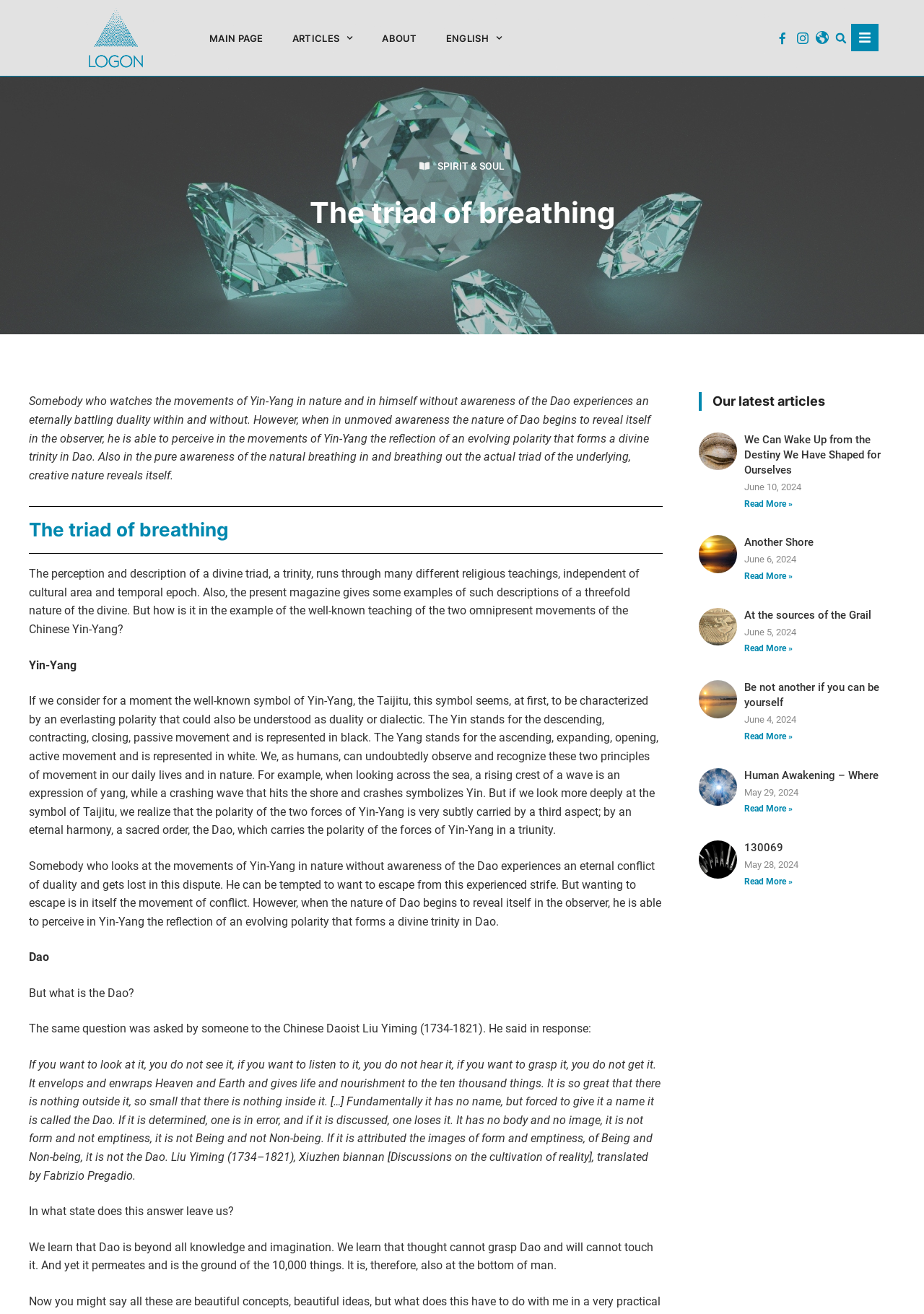Articulate a complete and detailed caption of the webpage elements.

The webpage is titled "The triad of breathing – LOGON" and has a navigation menu at the top with links to "MAIN PAGE", "ARTICLES", "ABOUT", and "ENGLISH". There are also social media links and a search bar at the top right corner.

Below the navigation menu, there is a heading "The triad of breathing" followed by a long paragraph of text that discusses the concept of Yin-Yang and the Dao. The text is divided into several sections, each with its own heading, and includes quotes from a Chinese Daoist, Liu Yiming.

Further down the page, there is a section titled "Our latest articles" that displays four articles with images, titles, and dates. Each article has a "Read more" link. The articles are arranged in a vertical column, with the most recent article at the top.

Throughout the page, there are no prominent images or graphics, except for the small icons in the navigation menu and the images accompanying each article. The overall layout is simple and focused on presenting the text content.